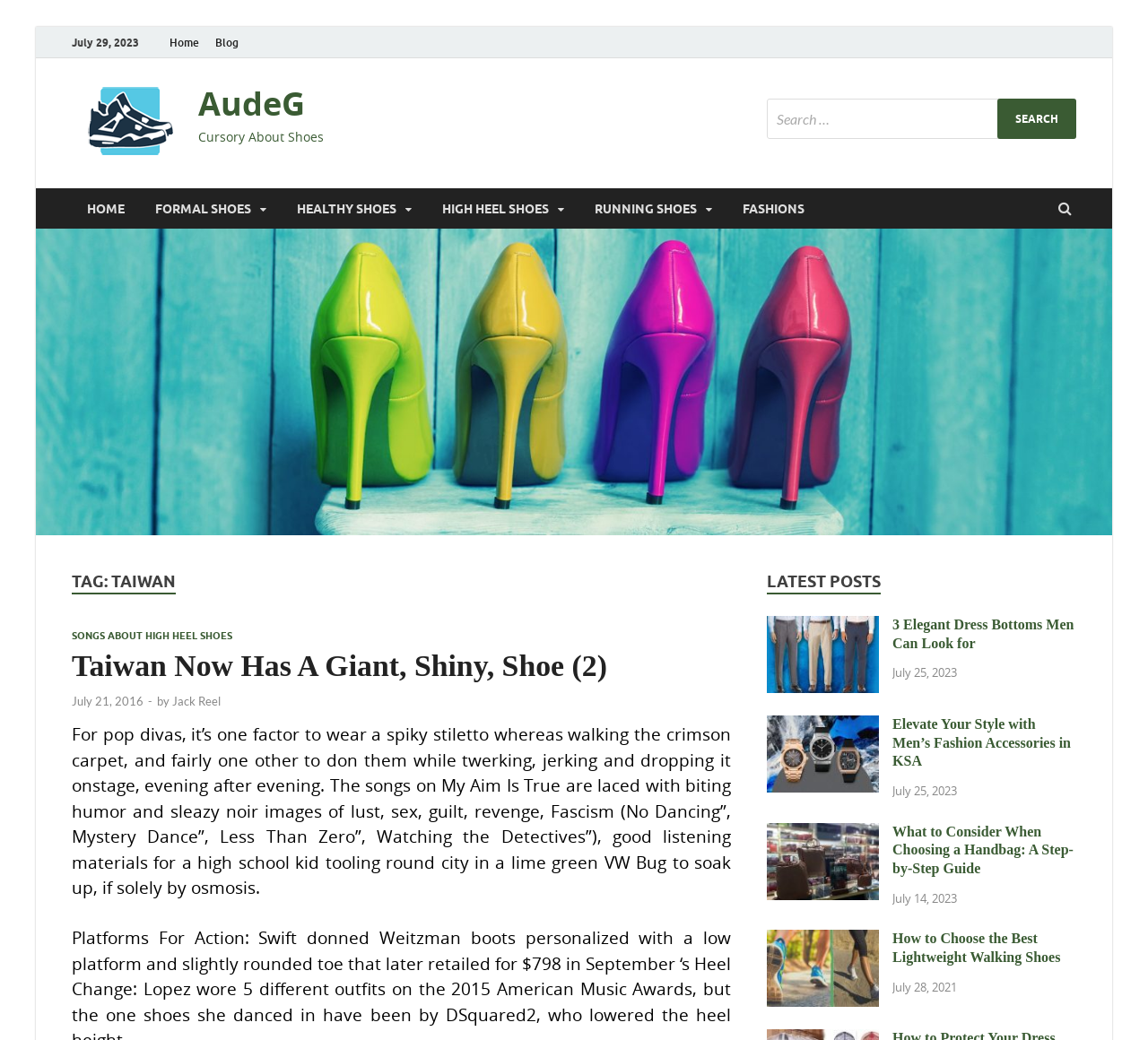Using details from the image, please answer the following question comprehensively:
What is the author of the post 'Taiwan Now Has A Giant, Shiny, Shoe (2)'?

I found the author's name by looking at the post 'Taiwan Now Has A Giant, Shiny, Shoe (2)' and finding the link with the text 'by' followed by the author's name, 'Jack Reel'.